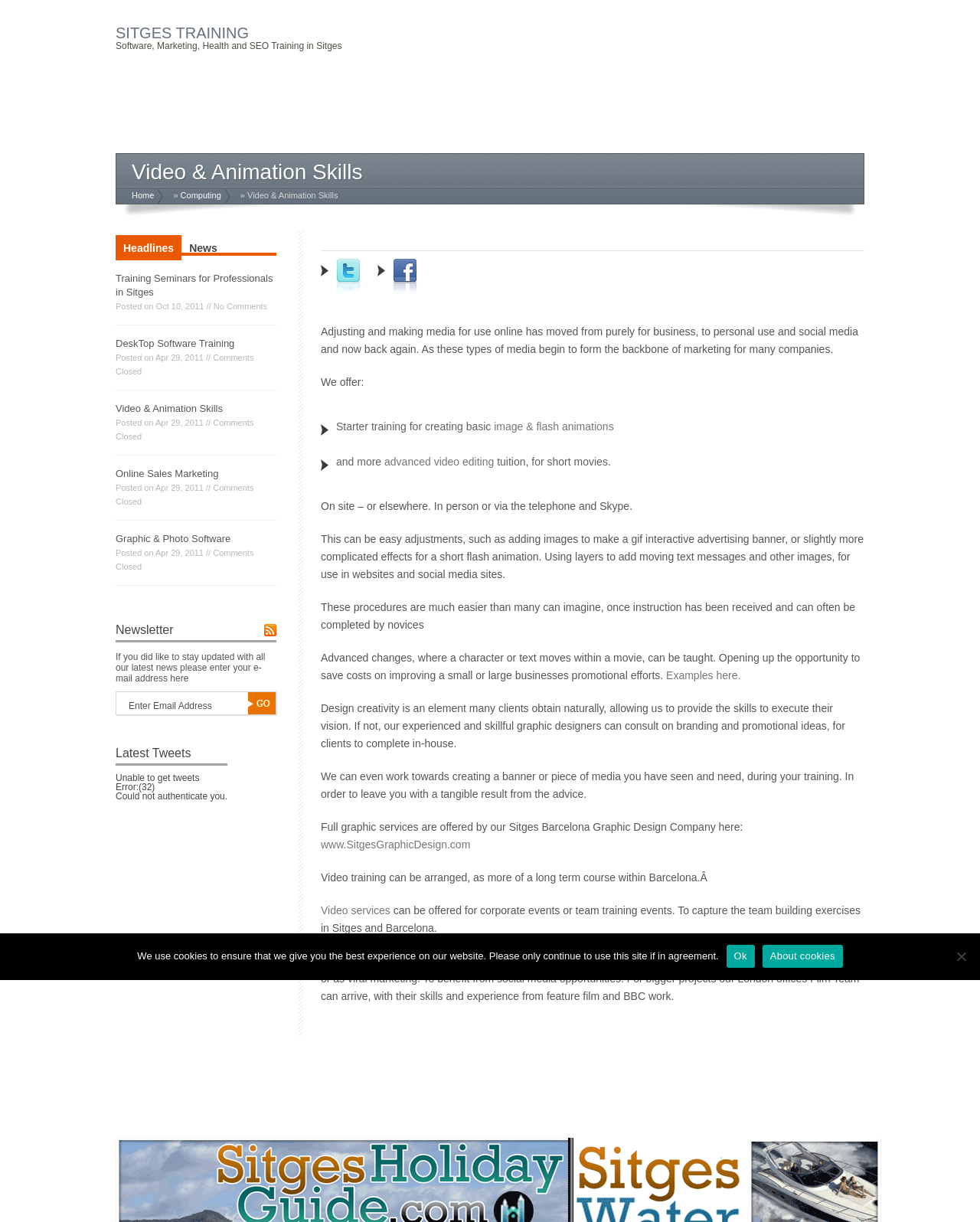Please identify the bounding box coordinates of the clickable area that will allow you to execute the instruction: "Click on 'SITGES TRAINING'".

[0.118, 0.02, 0.254, 0.034]